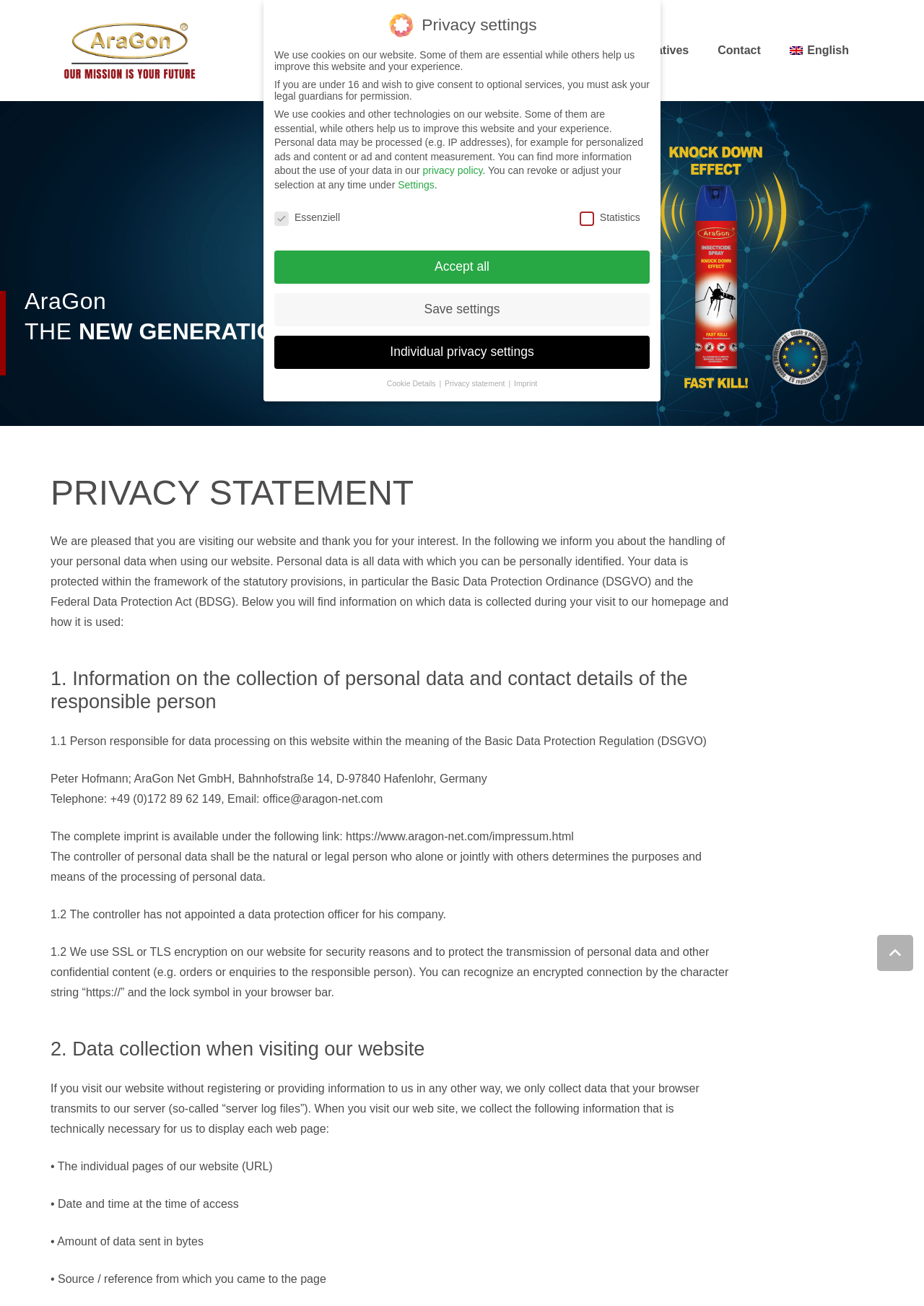Please locate the clickable area by providing the bounding box coordinates to follow this instruction: "call the phone number for emergency service".

None